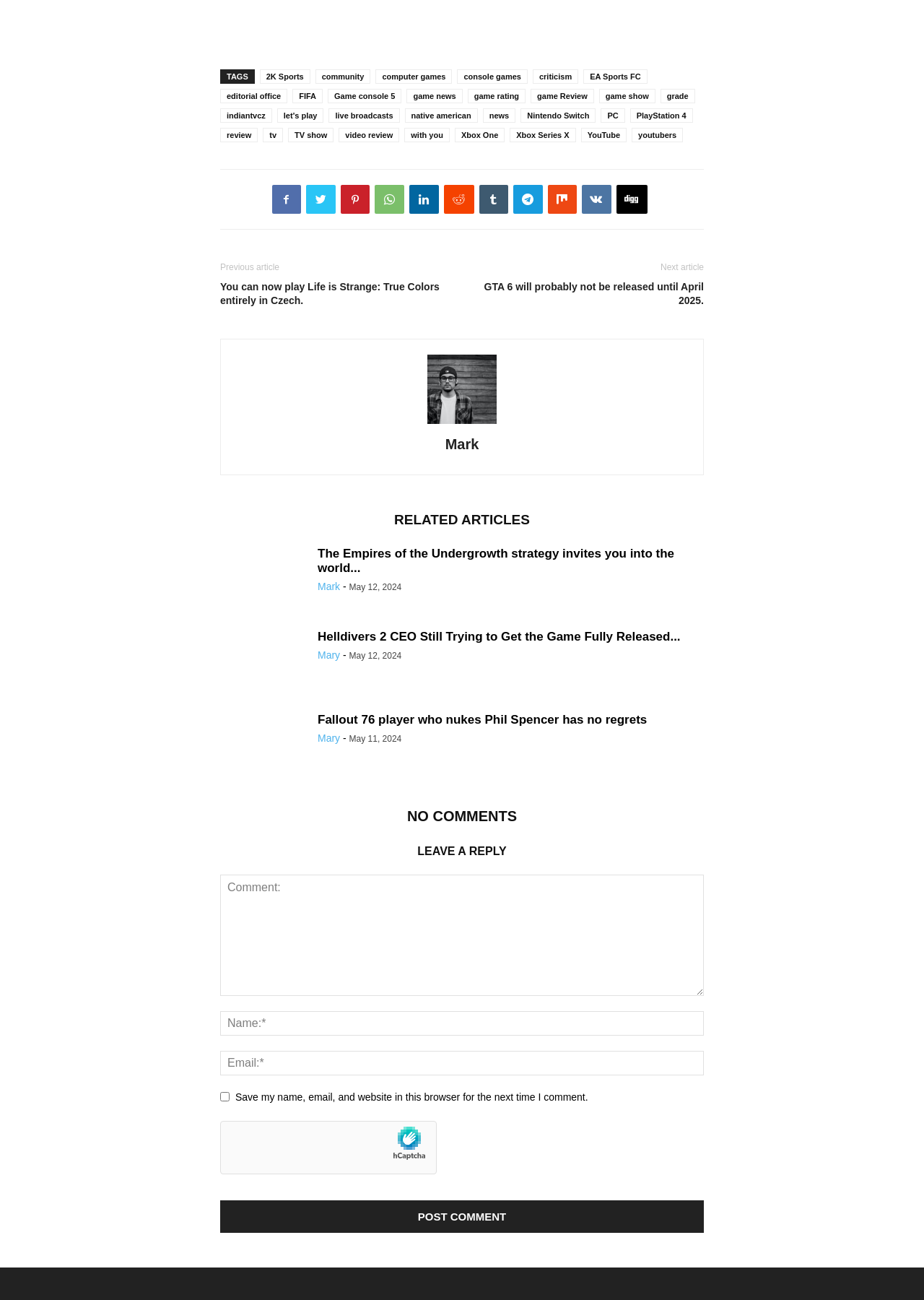Identify the bounding box coordinates of the clickable region to carry out the given instruction: "Check the time of the 'Helldivers 2 CEO Still Trying to Get the Game Fully Released on Steam' article".

[0.378, 0.448, 0.435, 0.455]